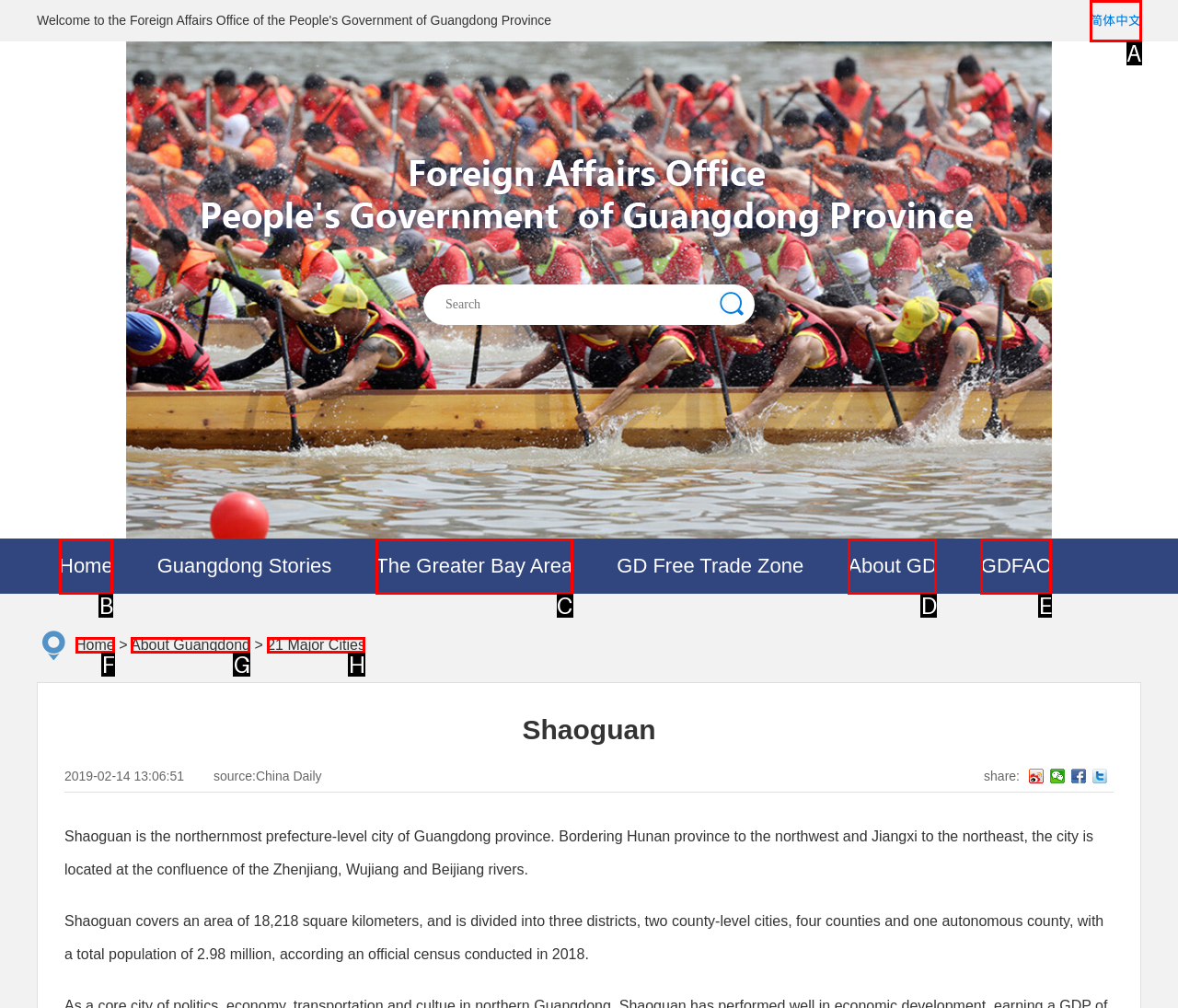Pick the option that corresponds to: About Guangdong
Provide the letter of the correct choice.

G